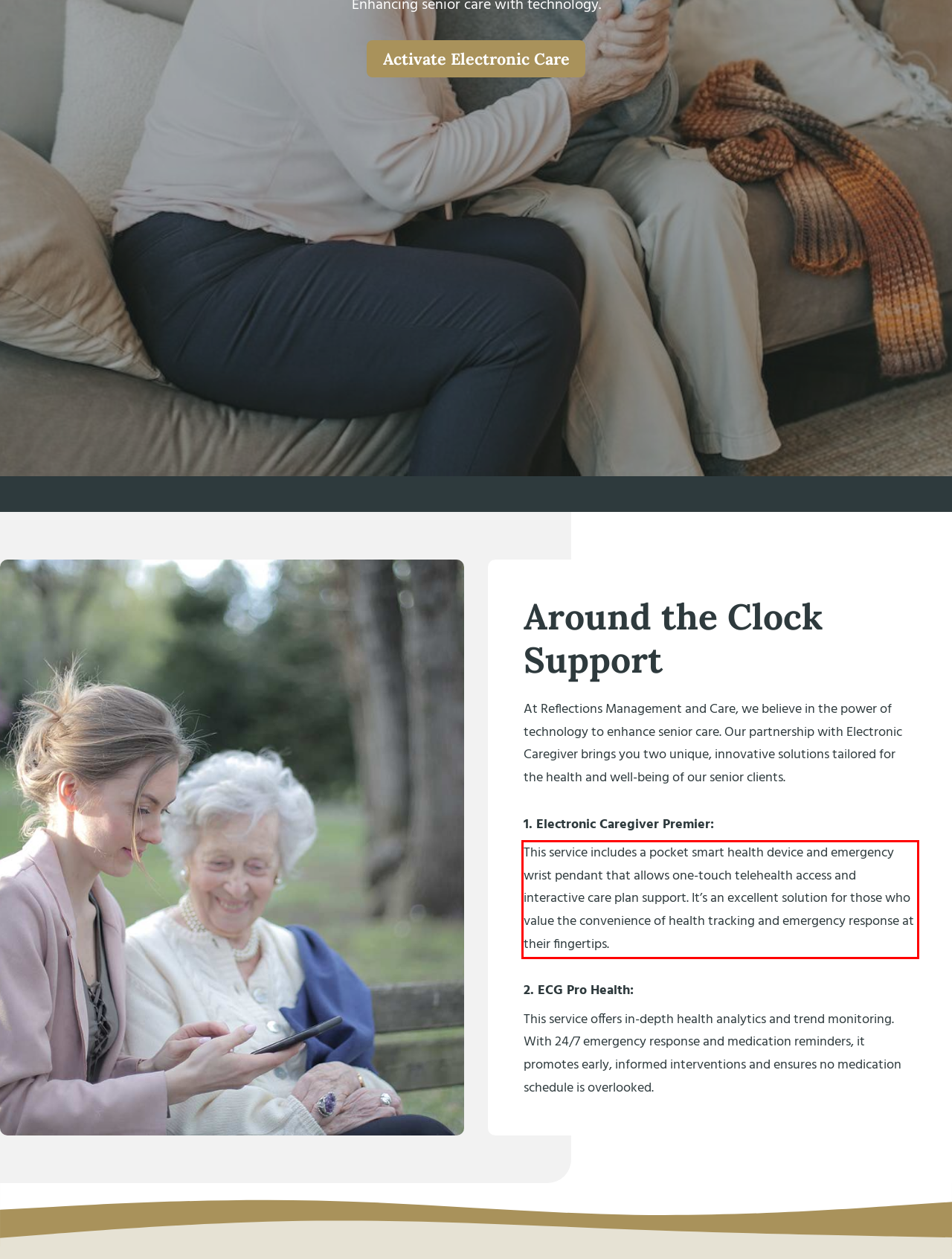Given a screenshot of a webpage, locate the red bounding box and extract the text it encloses.

This service includes a pocket smart health device and emergency wrist pendant that allows one-touch telehealth access and interactive care plan support. It’s an excellent solution for those who value the convenience of health tracking and emergency response at their fingertips.